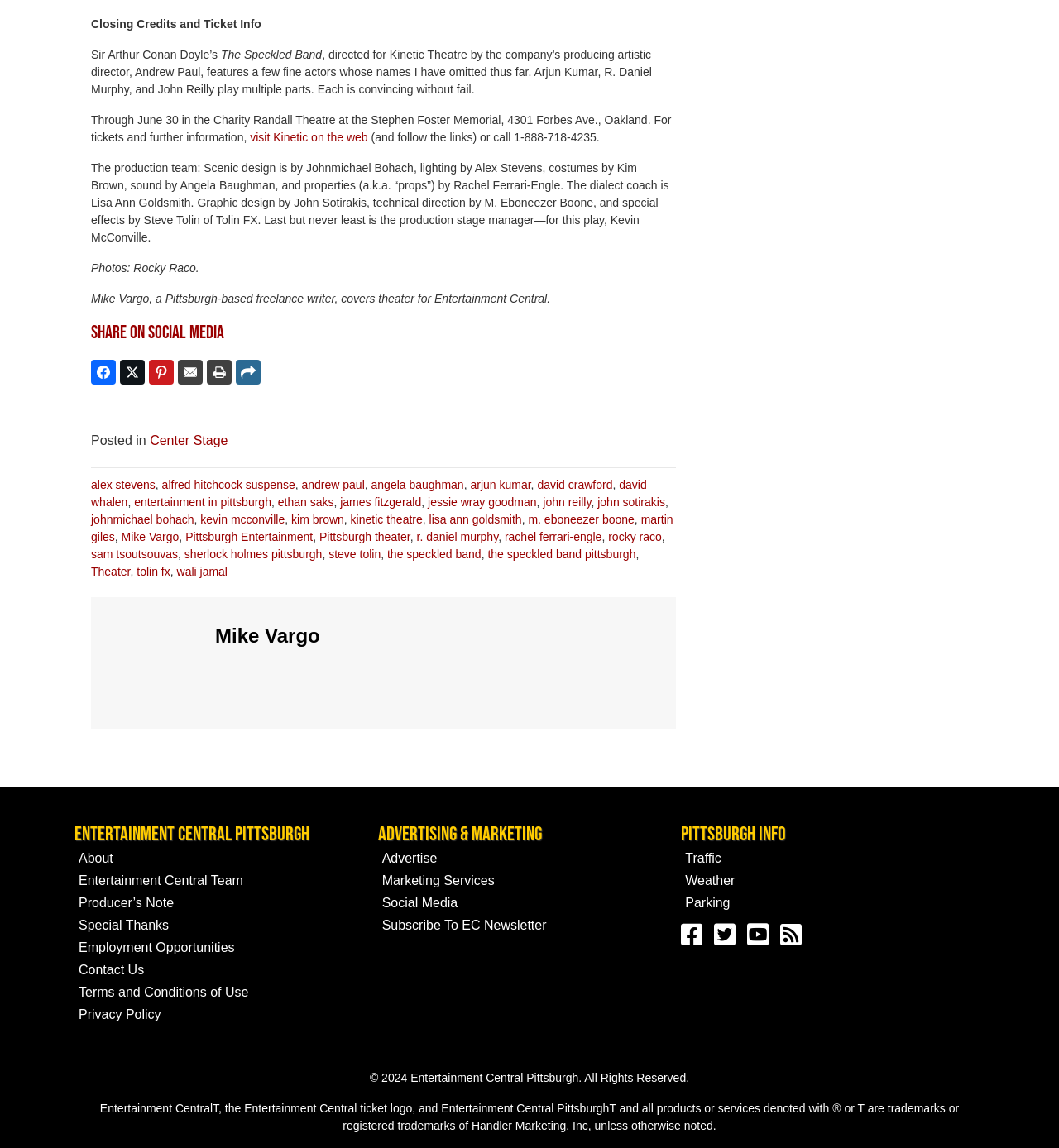Who is the author of the article?
Based on the image, answer the question with a single word or brief phrase.

Mike Vargo